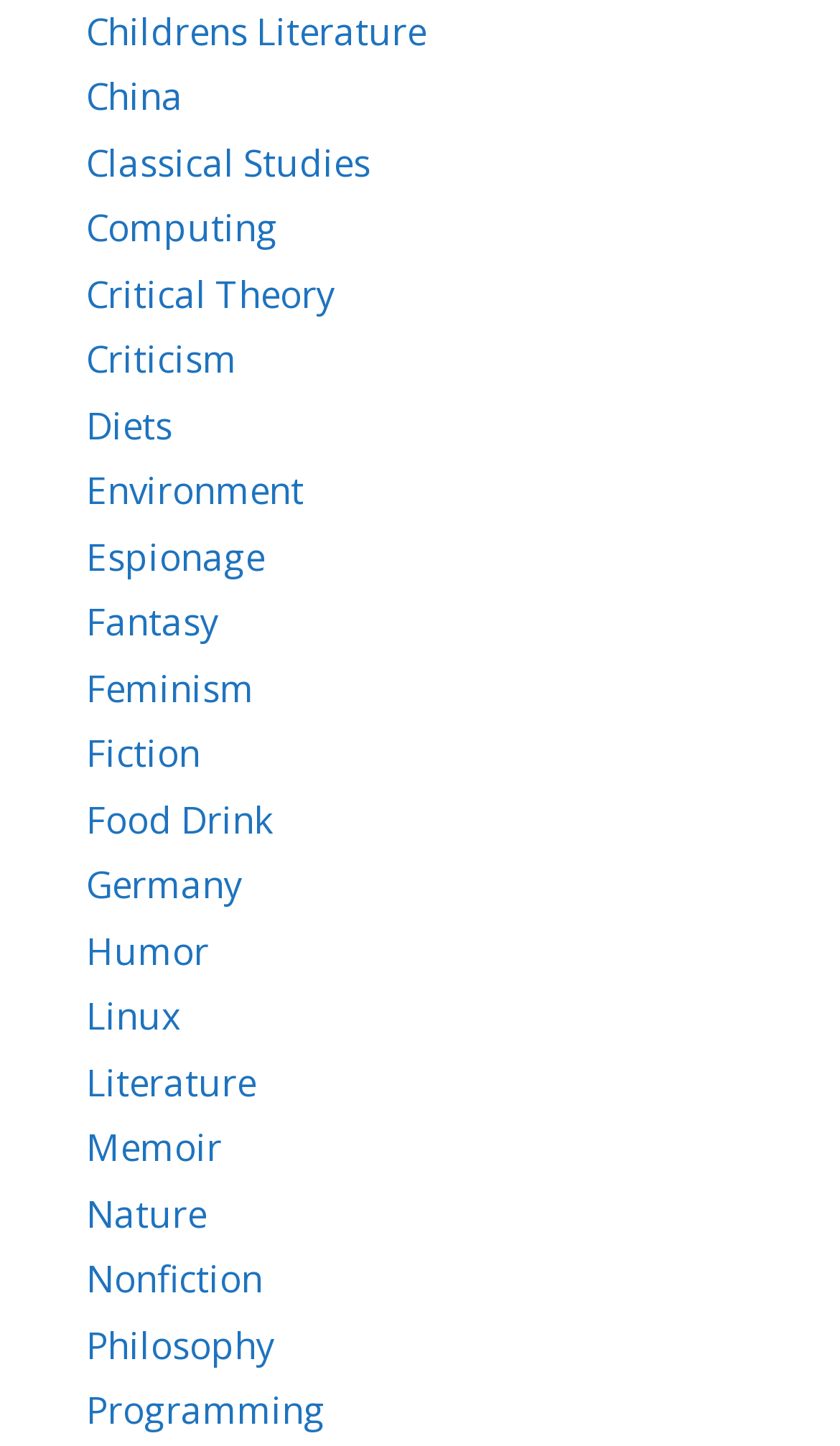How many categories are listed?
Based on the screenshot, answer the question with a single word or phrase.

21